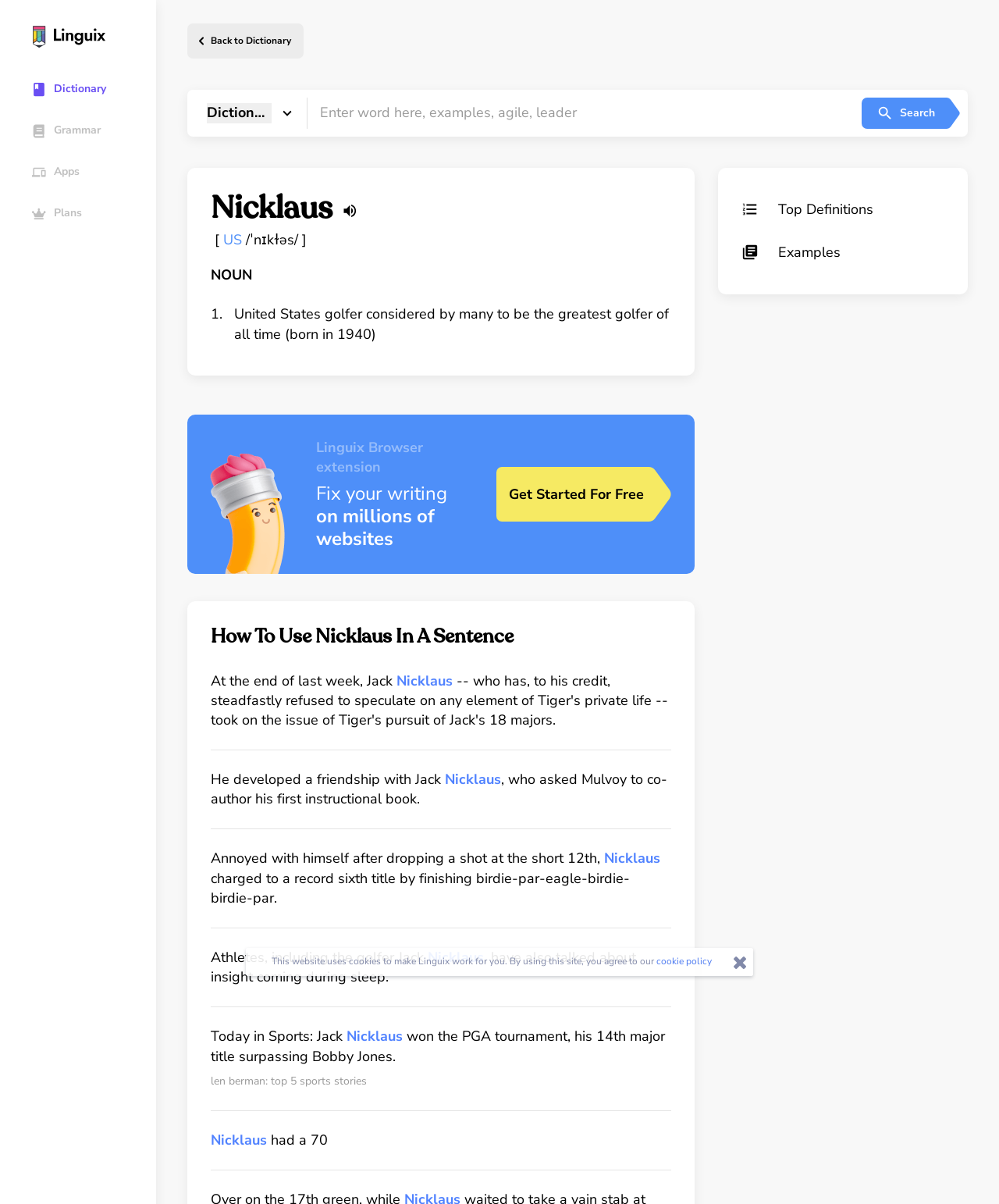What is the pronunciation of Nicklaus? Analyze the screenshot and reply with just one word or a short phrase.

/ˈnɪkɫəs/